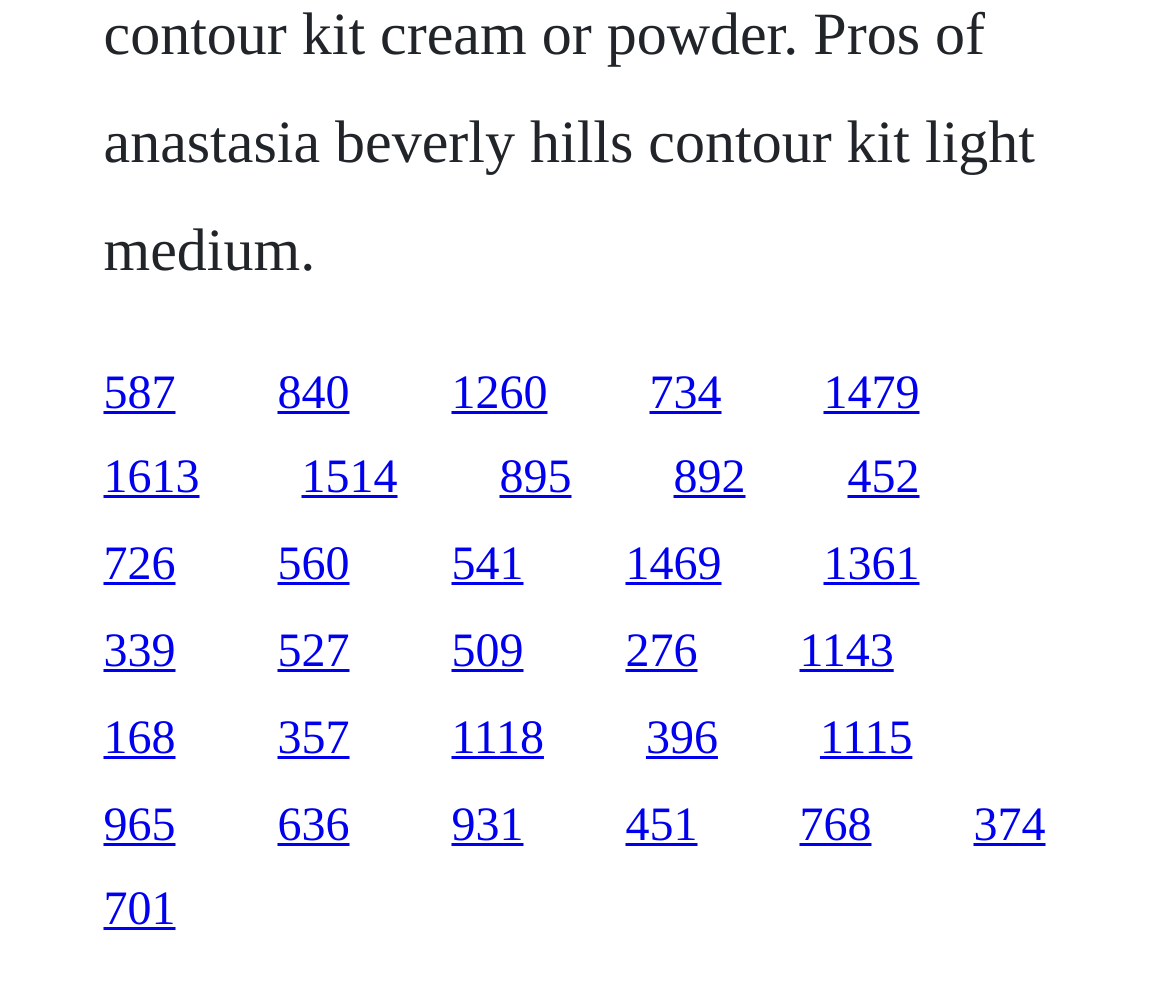Are there any links on the webpage with the same horizontal position? Examine the screenshot and reply using just one word or a brief phrase.

Yes